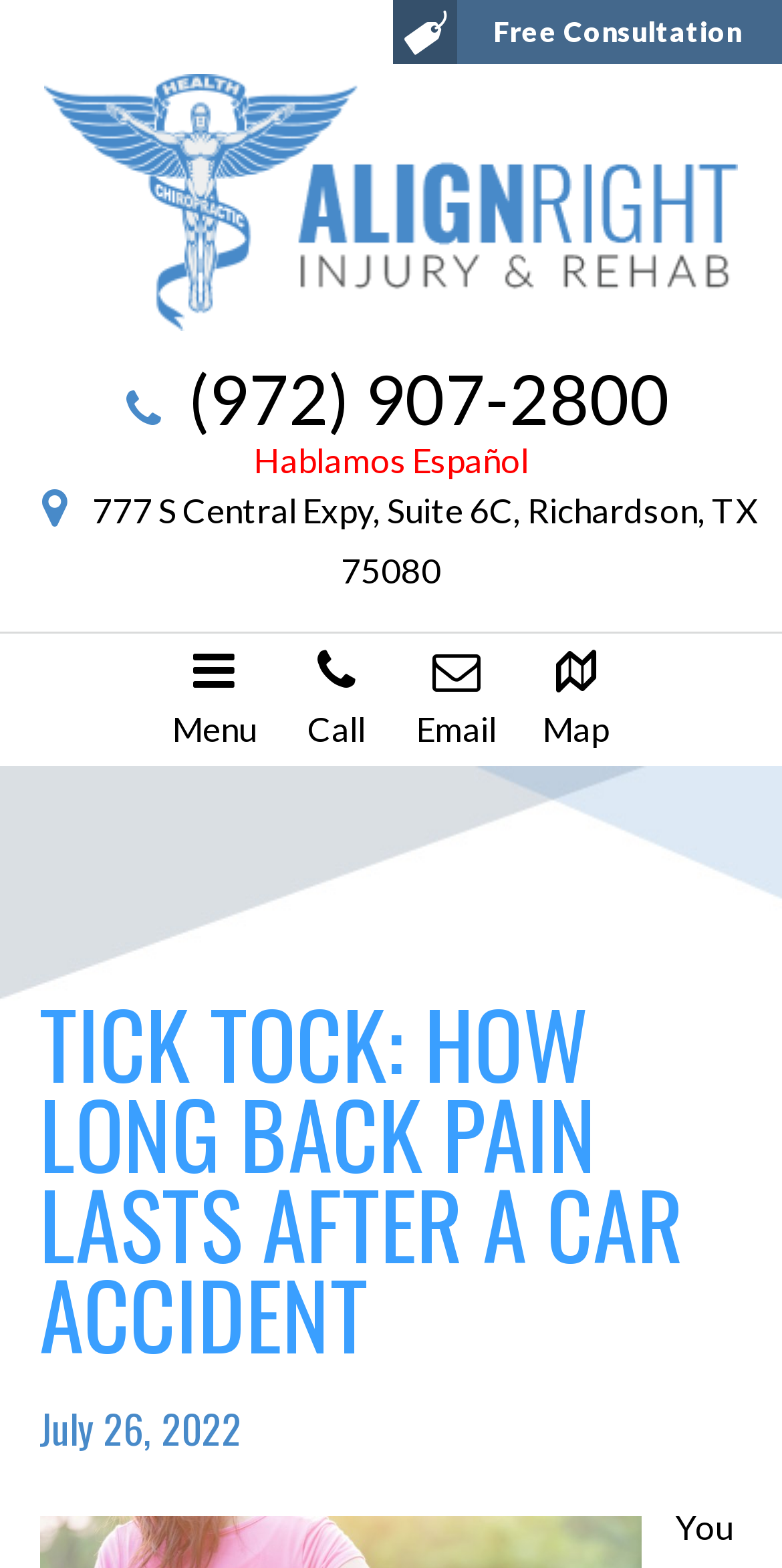What is the phone number to call?
From the details in the image, answer the question comprehensively.

I found the phone number by looking at the link element with the text ' (972) 907-2800 Hablamos Español' which is located at the top of the webpage.